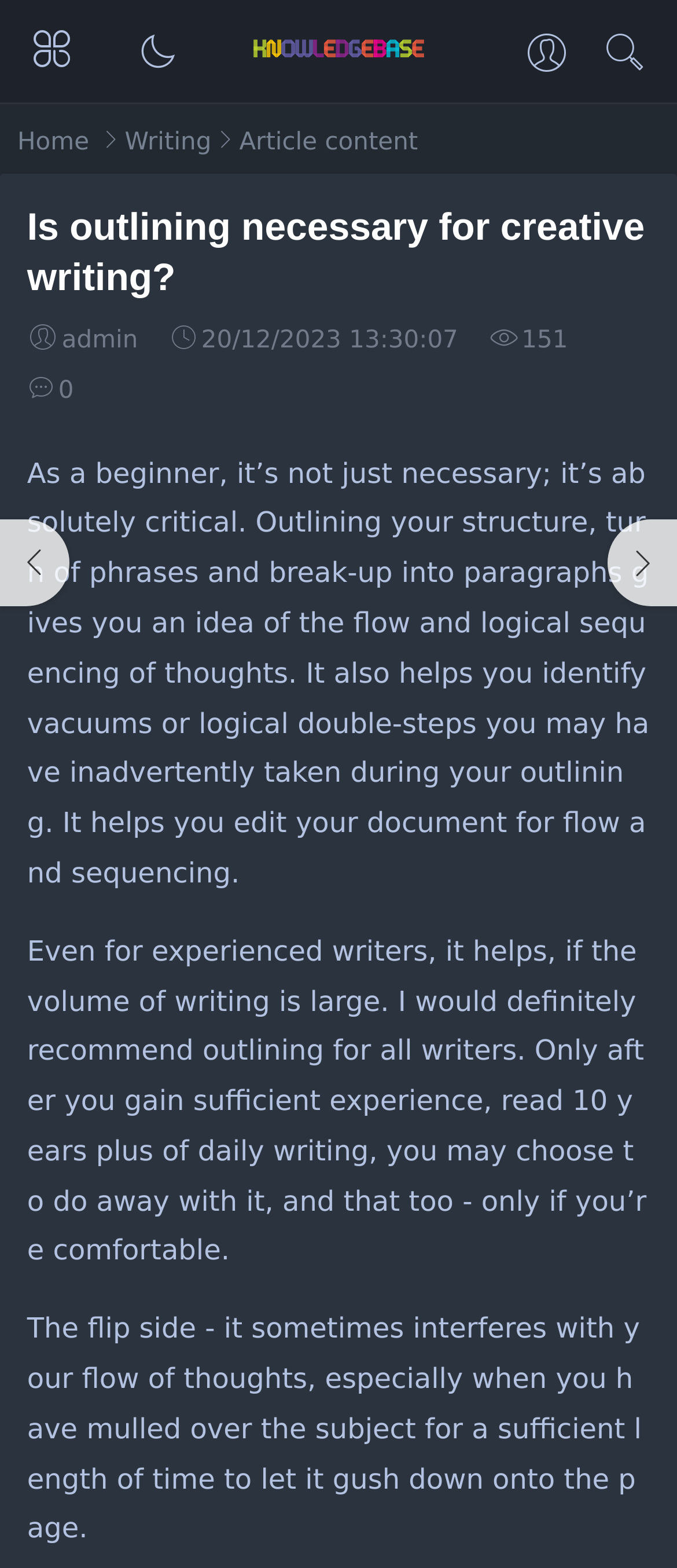Find the bounding box of the UI element described as: "title="Log in"". The bounding box coordinates should be given as four float values between 0 and 1, i.e., [left, top, right, bottom].

[0.731, 0.0, 0.885, 0.072]